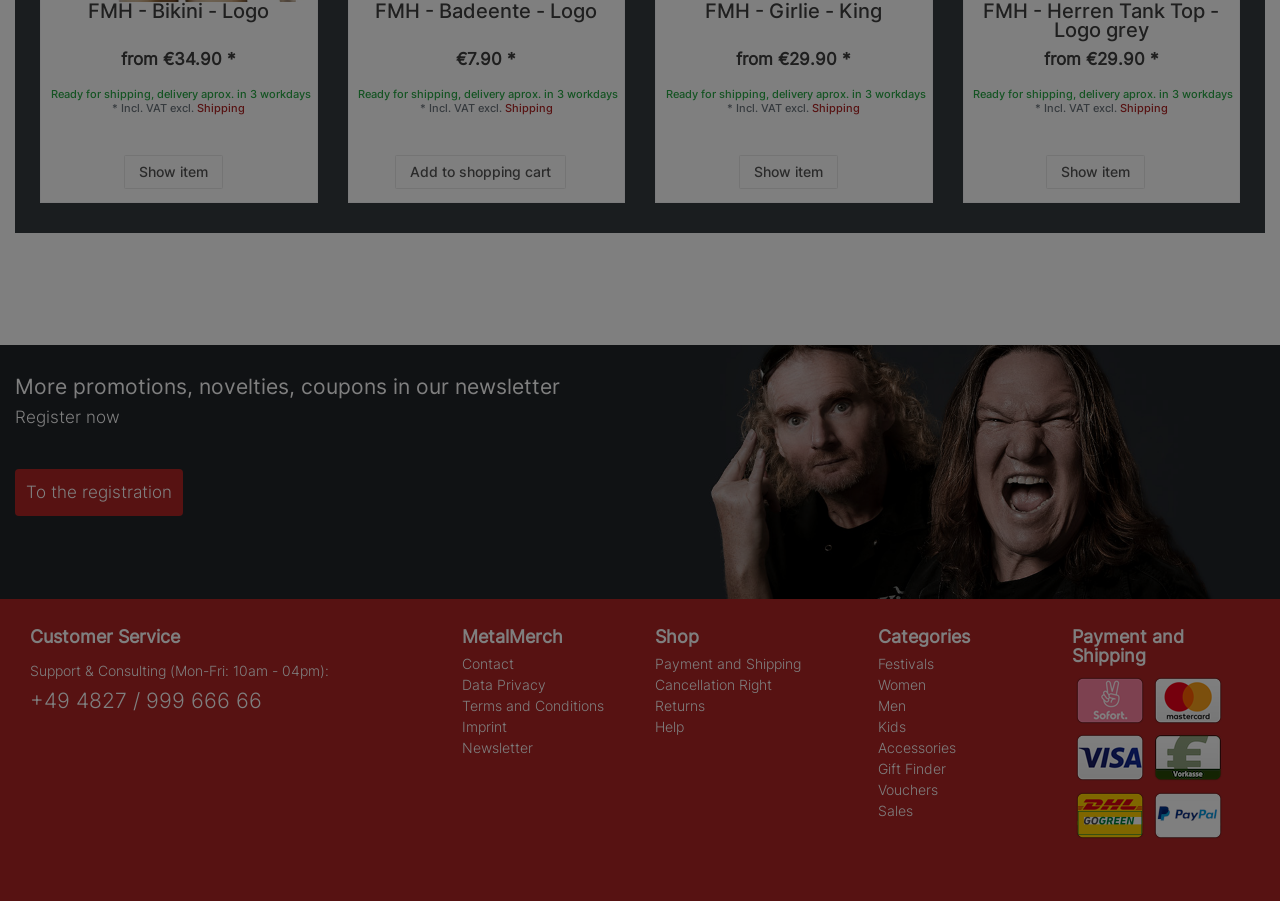Locate the bounding box coordinates of the clickable region necessary to complete the following instruction: "Click the 'Shipping' link". Provide the coordinates in the format of four float numbers between 0 and 1, i.e., [left, top, right, bottom].

[0.154, 0.112, 0.192, 0.128]